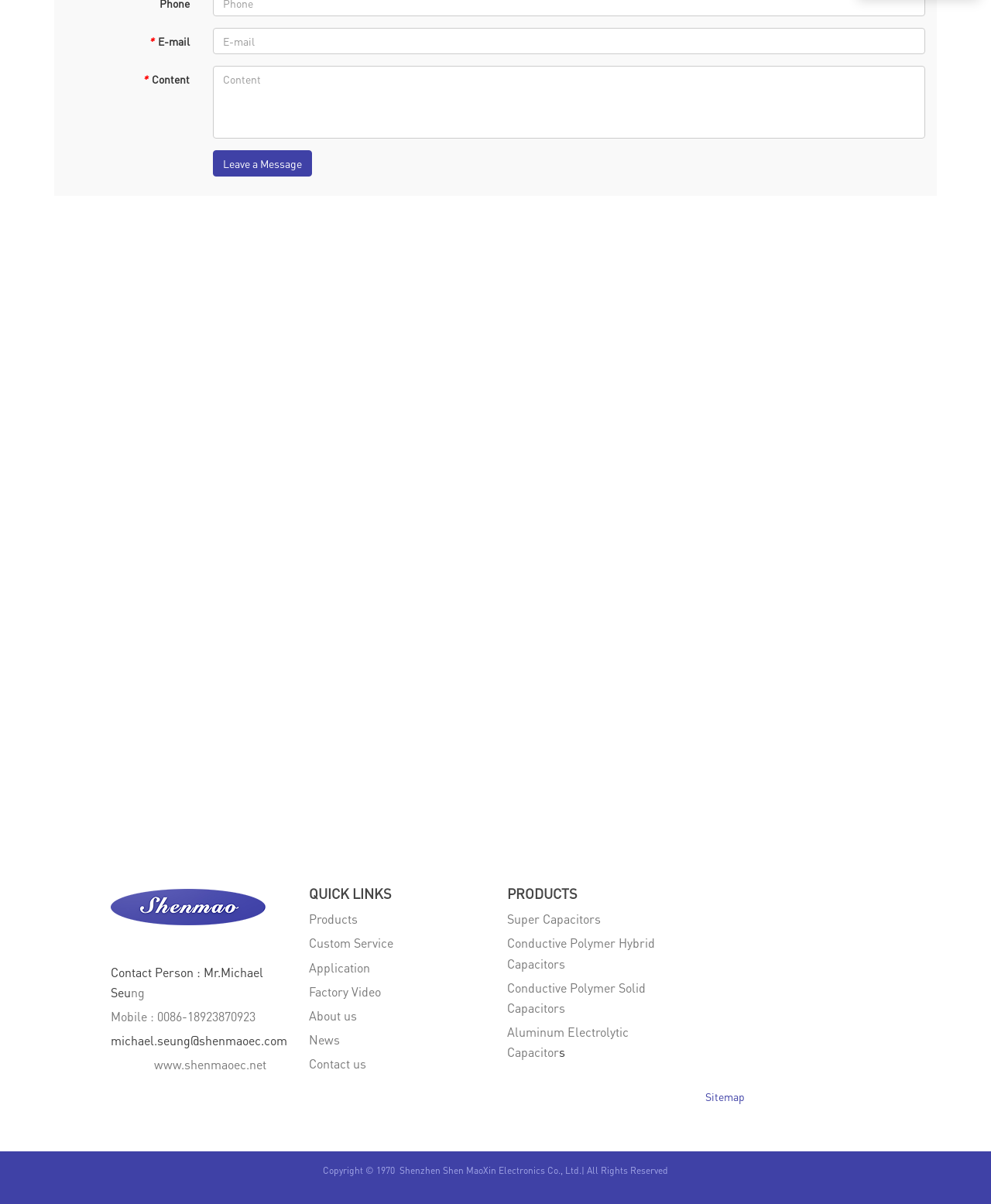Review the image closely and give a comprehensive answer to the question: What is the company's website?

I found the company's website by looking at the link 'www.shenmaoec.net' located at the bottom of the webpage.